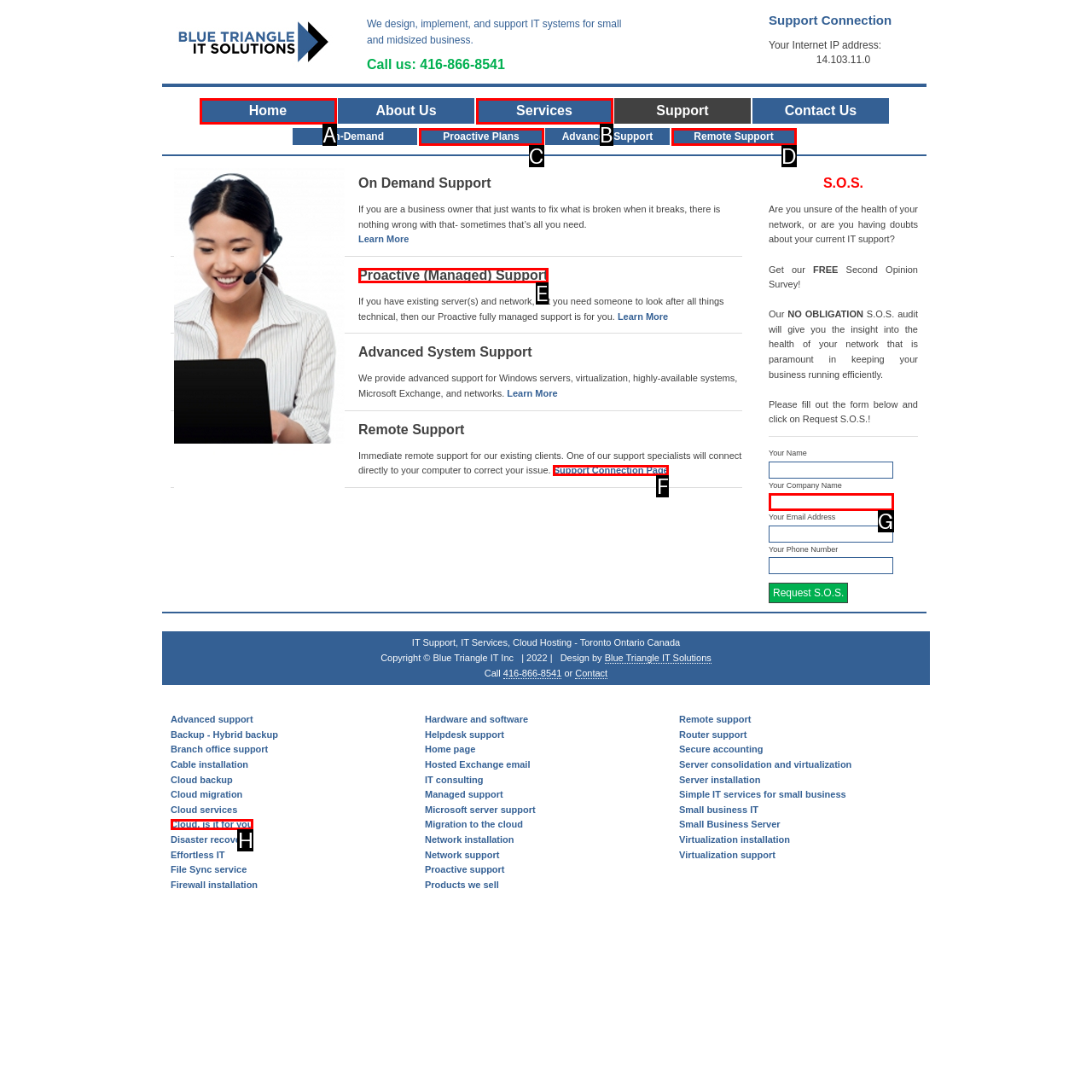Match the following description to the correct HTML element: Cloud, is it for you Indicate your choice by providing the letter.

H